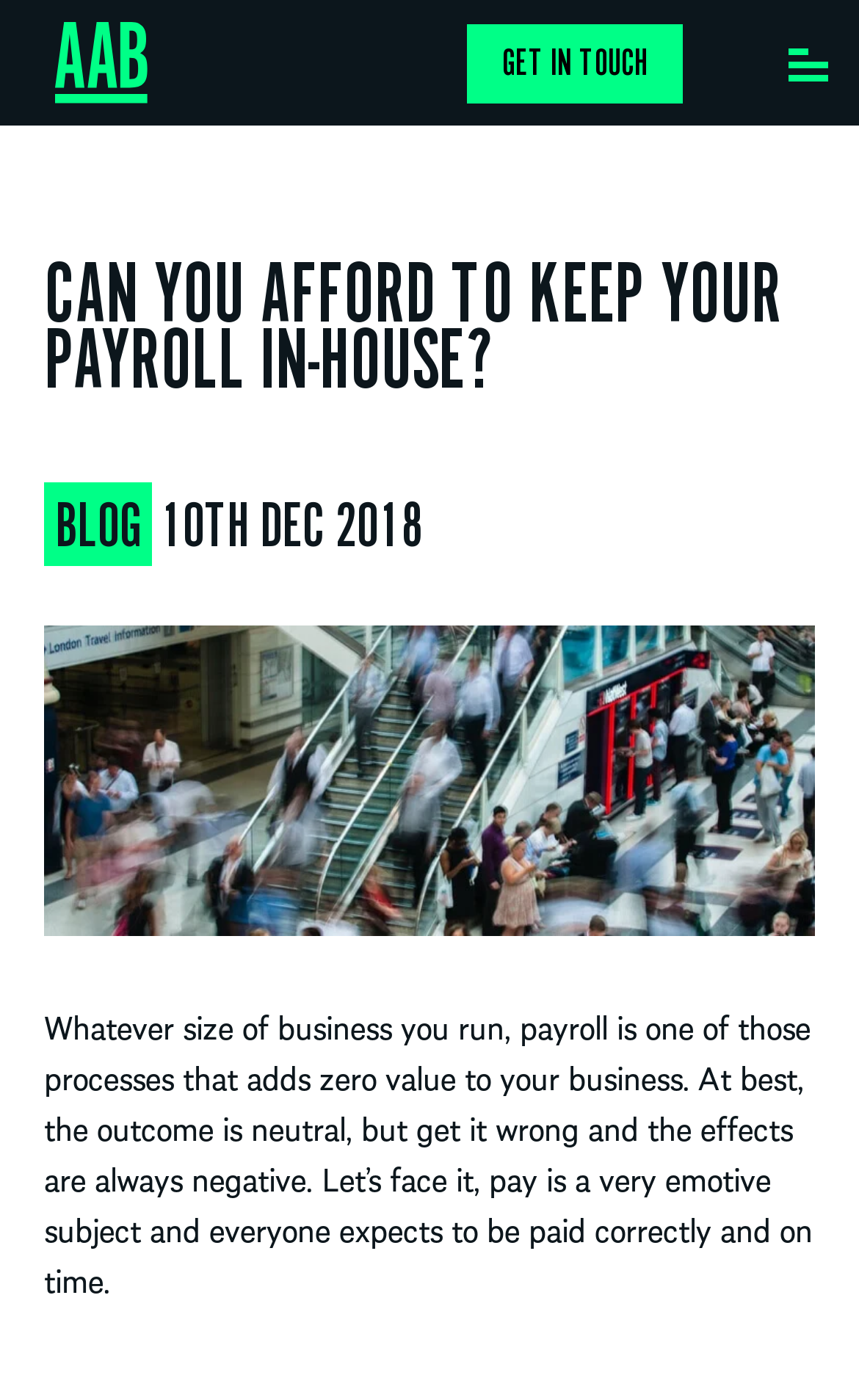Locate the bounding box of the UI element based on this description: "Get in touch". Provide four float numbers between 0 and 1 as [left, top, right, bottom].

[0.544, 0.017, 0.795, 0.074]